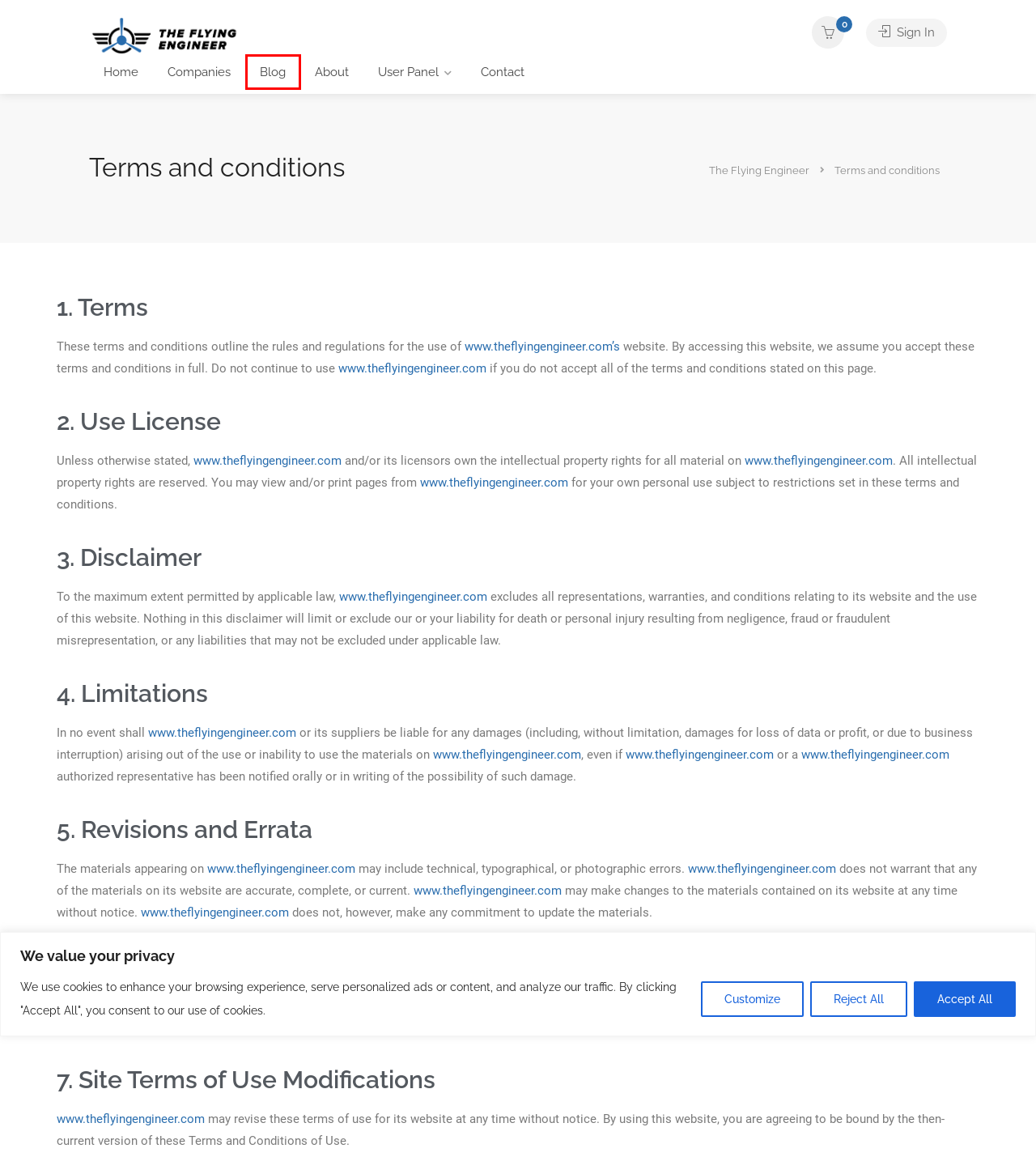Given a webpage screenshot with a UI element marked by a red bounding box, choose the description that best corresponds to the new webpage that will appear after clicking the element. The candidates are:
A. Blog - The Flying Engineer
B. Privacy Policy - The Flying Engineer
C. Companies - The Flying Engineer
D. My Listings - The Flying Engineer
E. About - The Flying Engineer
F. Add Listing - The Flying Engineer
G. The Flying Engineer - Navigating the world of Private Jets
H. Contact - The Flying Engineer

A